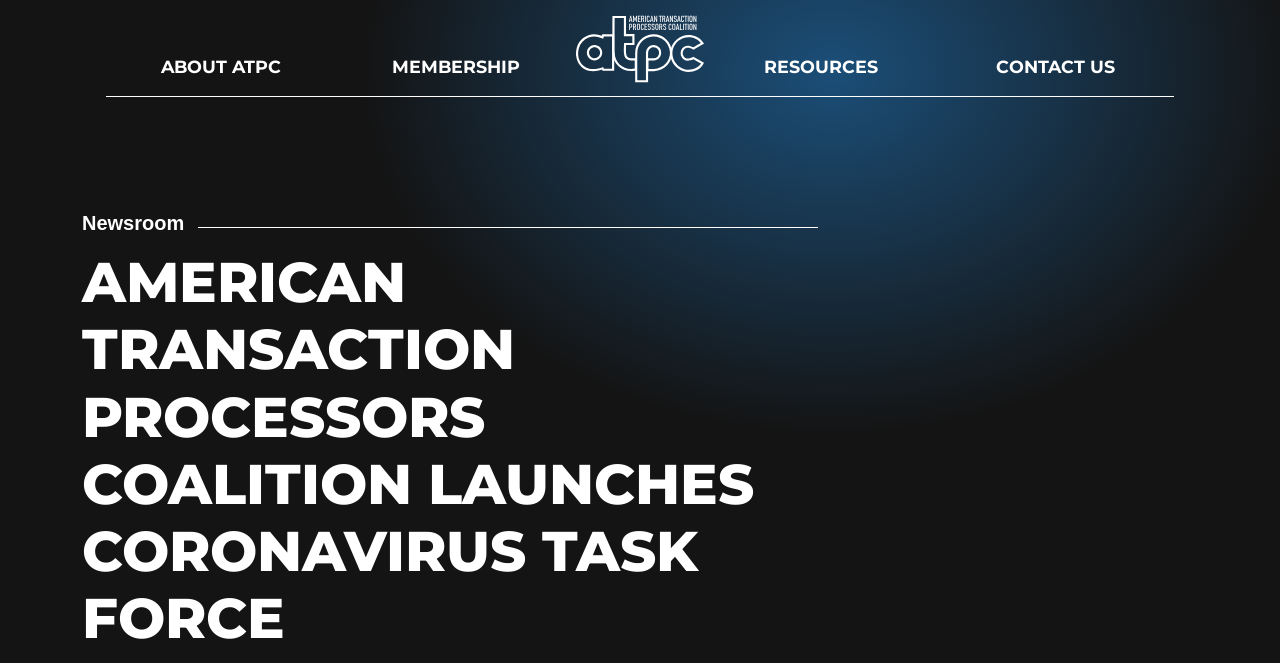Given the description of the UI element: "Contact Us", predict the bounding box coordinates in the form of [left, top, right, bottom], with each value being a float between 0 and 1.

[0.767, 0.062, 0.883, 0.145]